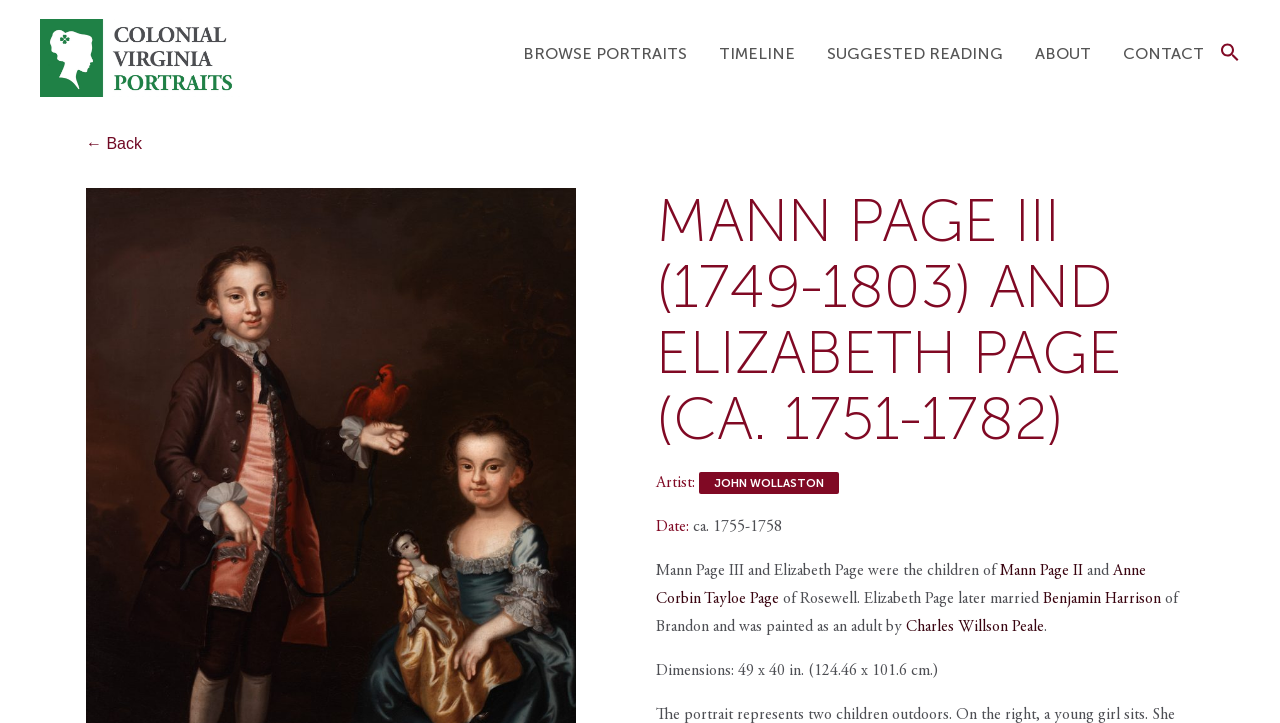Indicate the bounding box coordinates of the element that must be clicked to execute the instruction: "Learn about the artist John Wollaston". The coordinates should be given as four float numbers between 0 and 1, i.e., [left, top, right, bottom].

[0.546, 0.653, 0.655, 0.684]